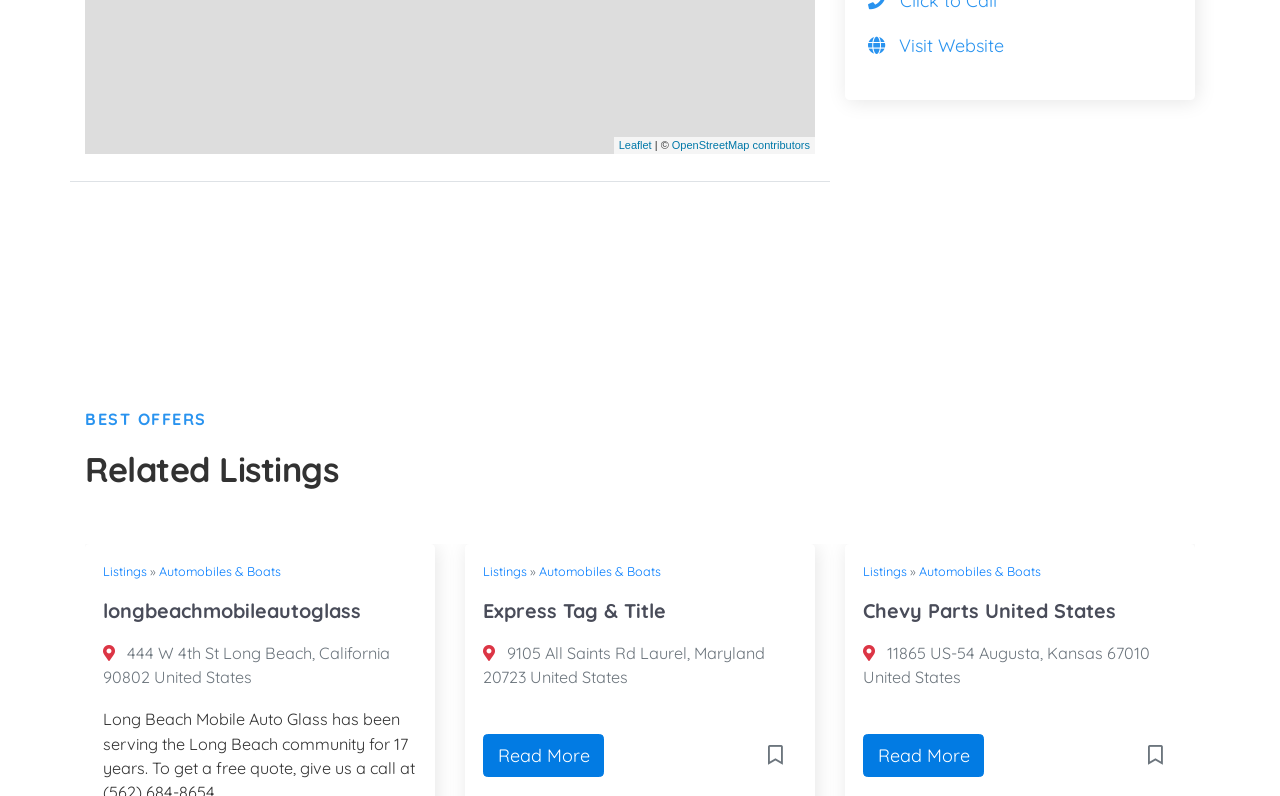Determine the coordinates of the bounding box for the clickable area needed to execute this instruction: "Visit Website".

[0.702, 0.043, 0.784, 0.072]